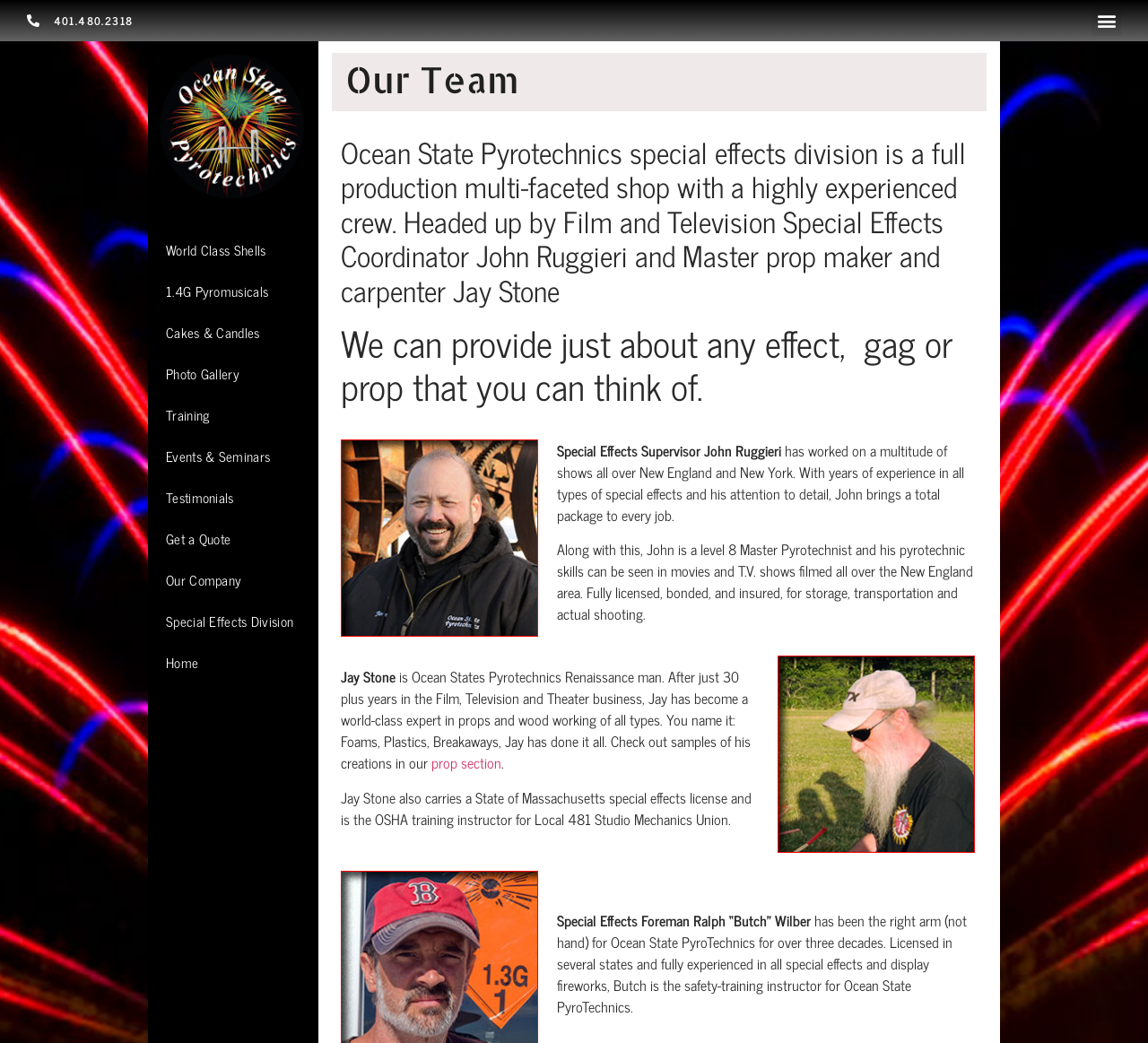Can you give a comprehensive explanation to the question given the content of the image?
What is the name of the company?

I inferred this from the logo image 'osp-logo-black-background' and the heading 'Ocean State Pyrotechnics special effects division is a full production multi-faceted shop with a highly experienced crew.'